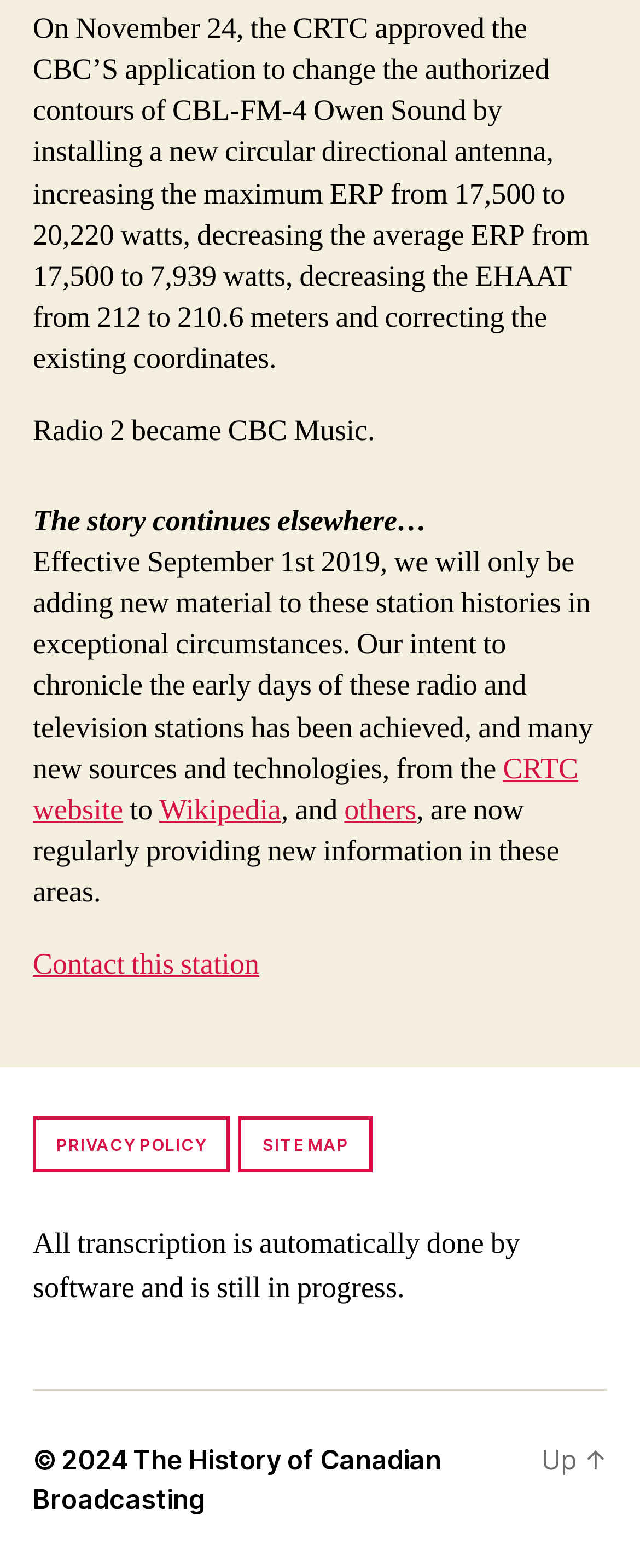Use a single word or phrase to answer the question:
What is the effective date for only adding new material to station histories in exceptional circumstances?

September 1st 2019